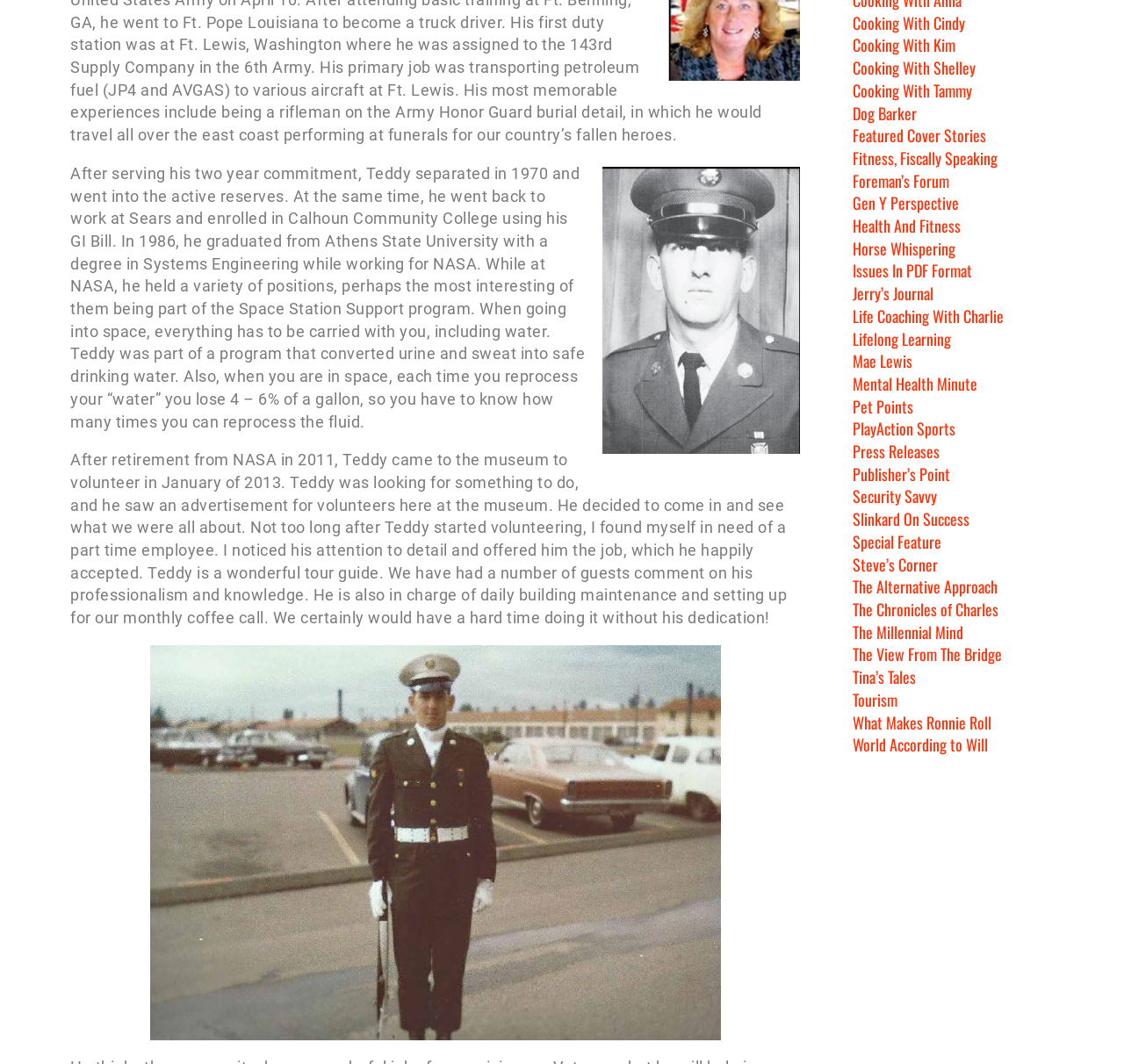Given the description: "World According to Will", determine the bounding box coordinates of the UI element. The coordinates should be formatted as four float numbers between 0 and 1, [left, top, right, bottom].

[0.759, 0.689, 0.879, 0.711]